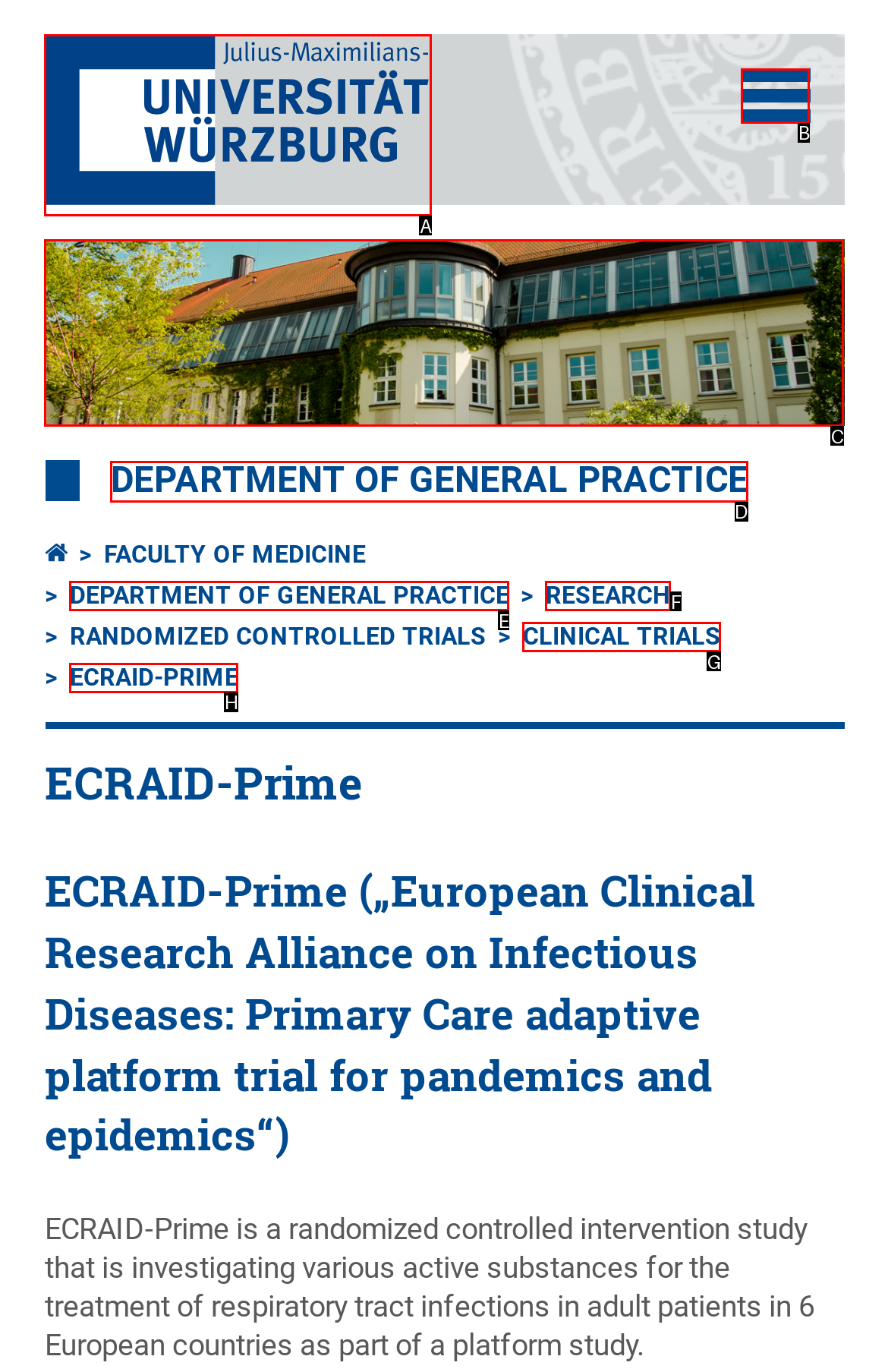Determine the letter of the element to click to accomplish this task: Visit the department of general practice. Respond with the letter.

D